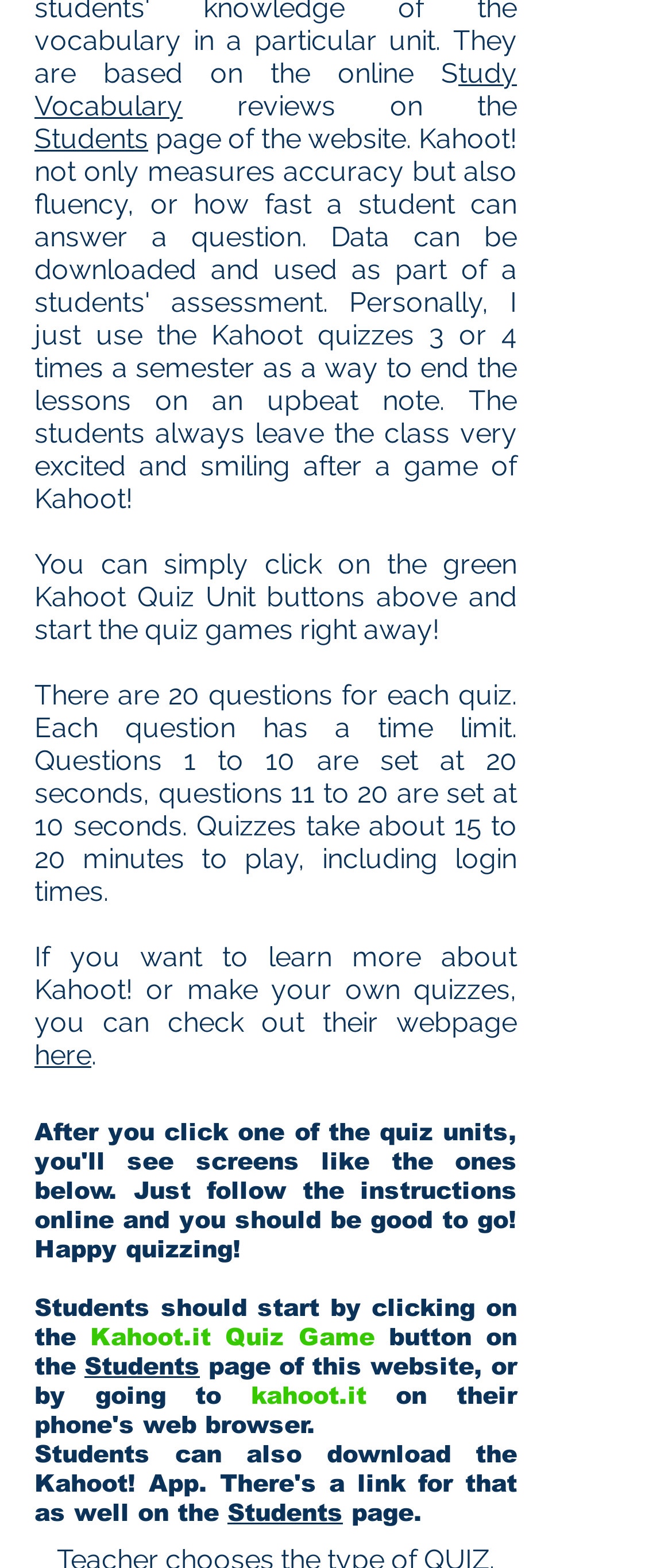How many questions are there in each quiz?
Ensure your answer is thorough and detailed.

The webpage states that 'There are 20 questions for each quiz.' This information is provided in the text that explains the quiz format.